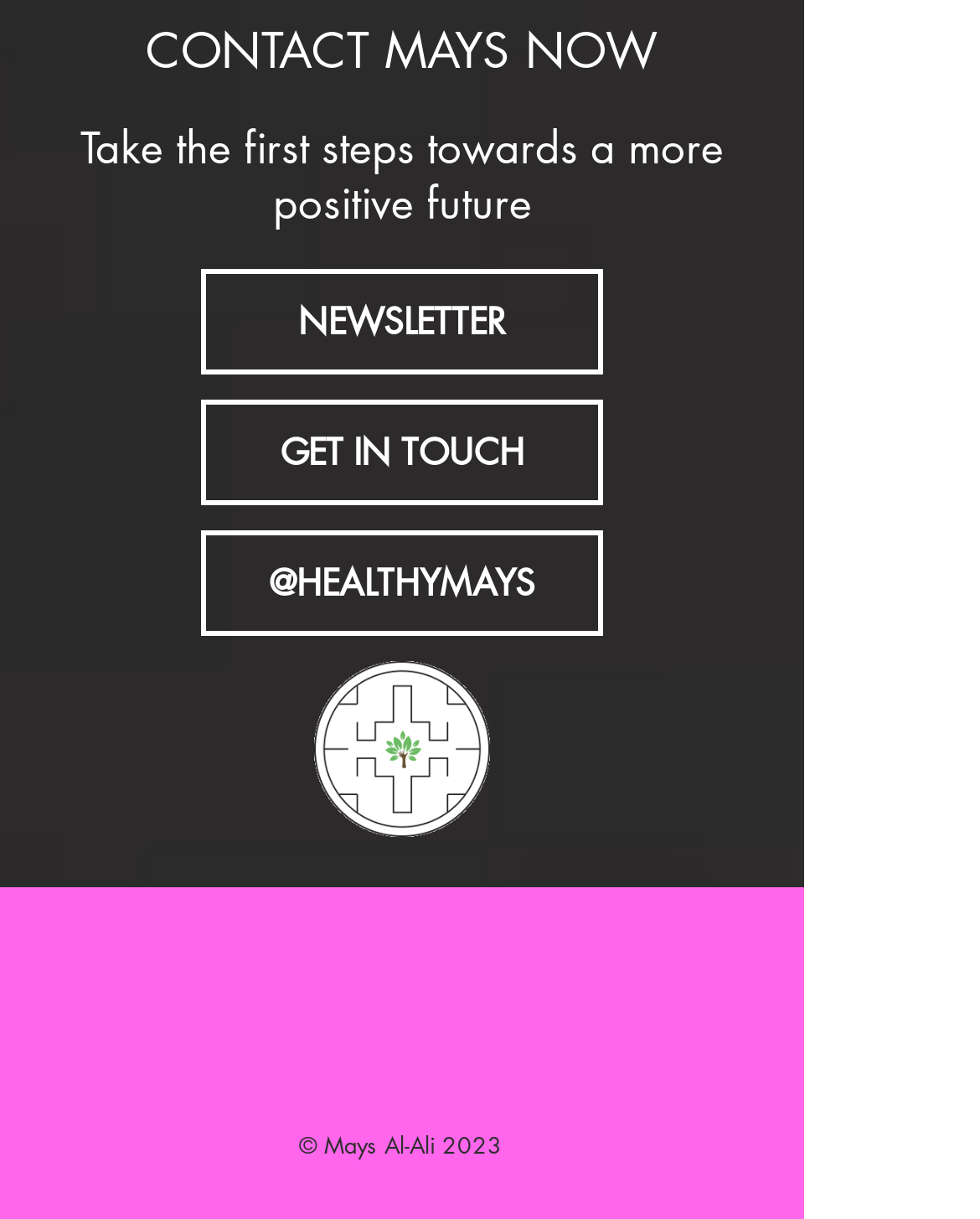Please examine the image and provide a detailed answer to the question: What is the year of the copyright on the webpage?

I found the StaticText '© Mays Al-Ali 2023' at the bottom of the webpage, which indicates the year of the copyright, so the answer is 2023.